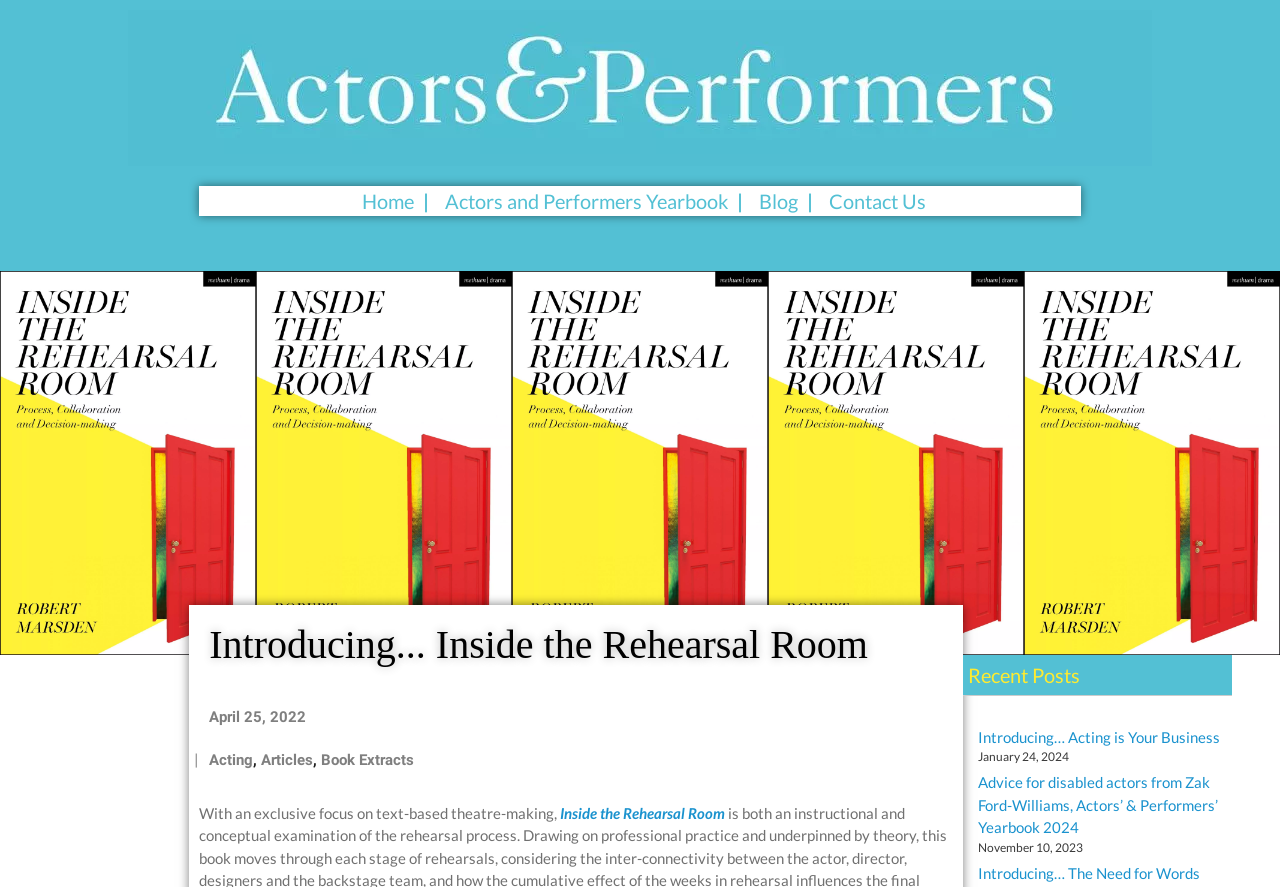Pinpoint the bounding box coordinates of the clickable element to carry out the following instruction: "read book extracts."

[0.251, 0.847, 0.324, 0.867]